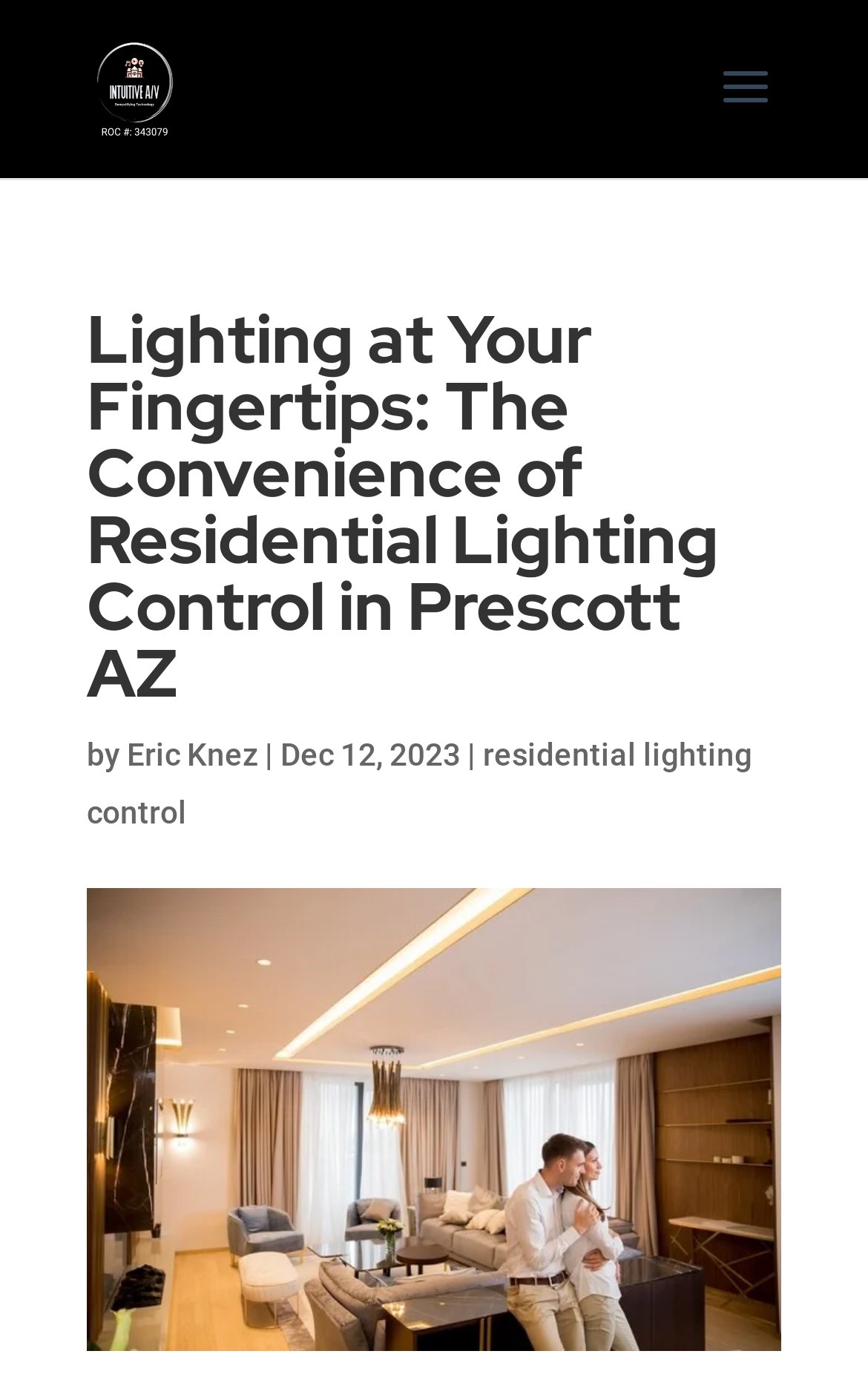Please identify the primary heading on the webpage and return its text.

Lighting at Your Fingertips: The Convenience of Residential Lighting Control in Prescott AZ